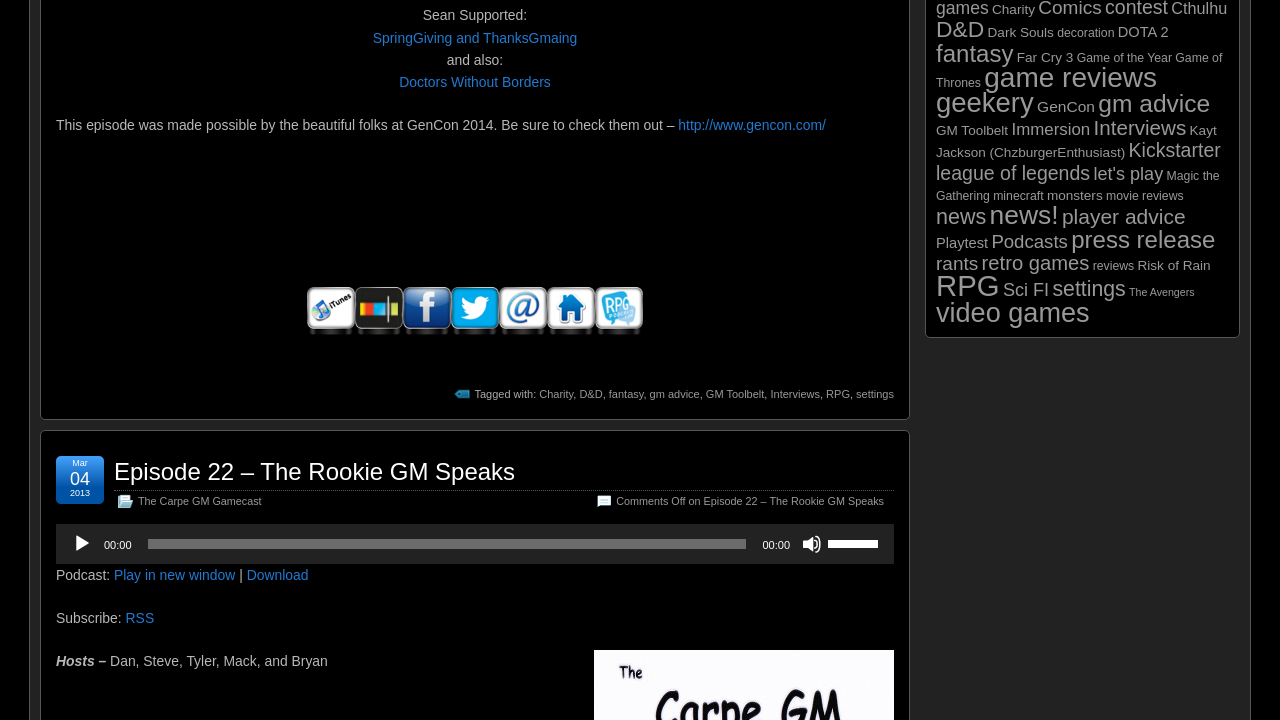Determine the bounding box coordinates of the element's region needed to click to follow the instruction: "Follow the link to Doctors Without Borders". Provide these coordinates as four float numbers between 0 and 1, formatted as [left, top, right, bottom].

[0.312, 0.103, 0.43, 0.125]